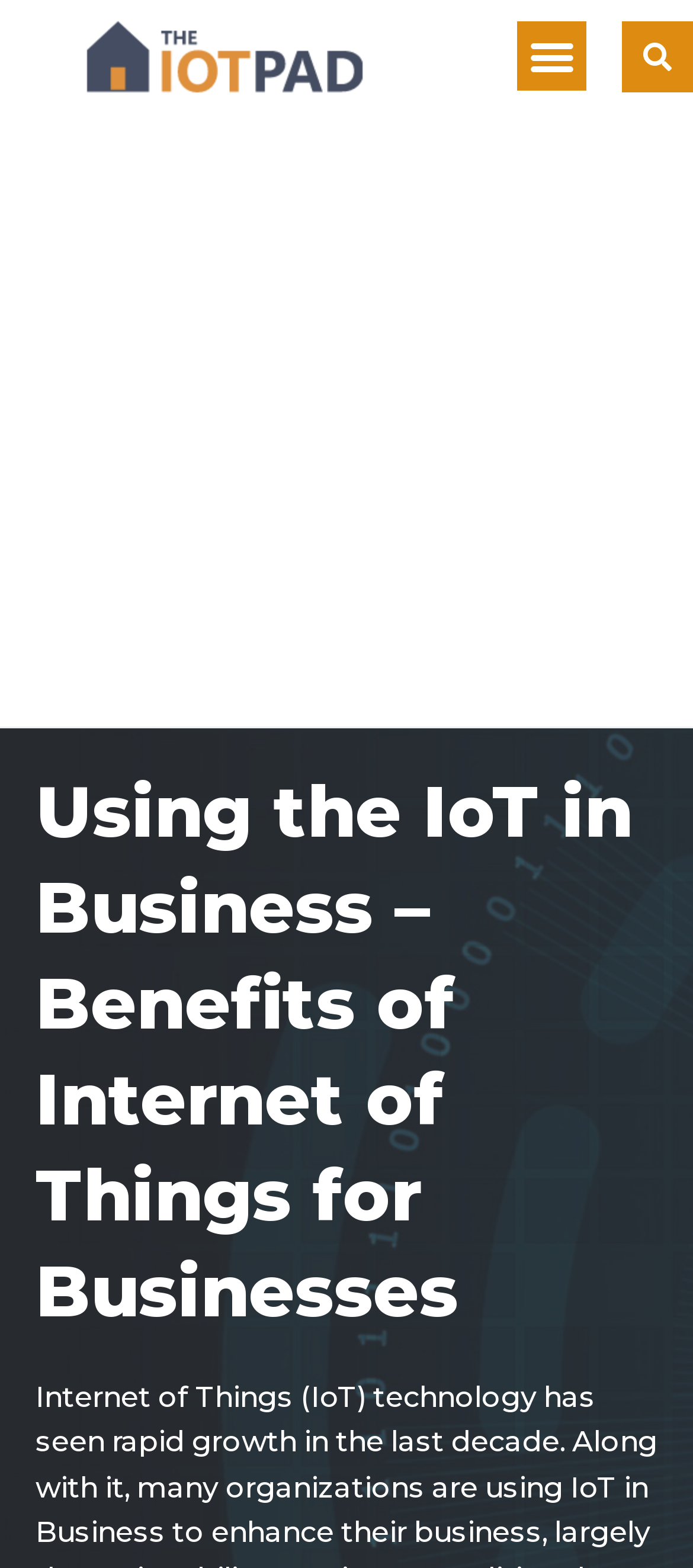Is the menu toggle button expanded?
Please answer the question with a single word or phrase, referencing the image.

No